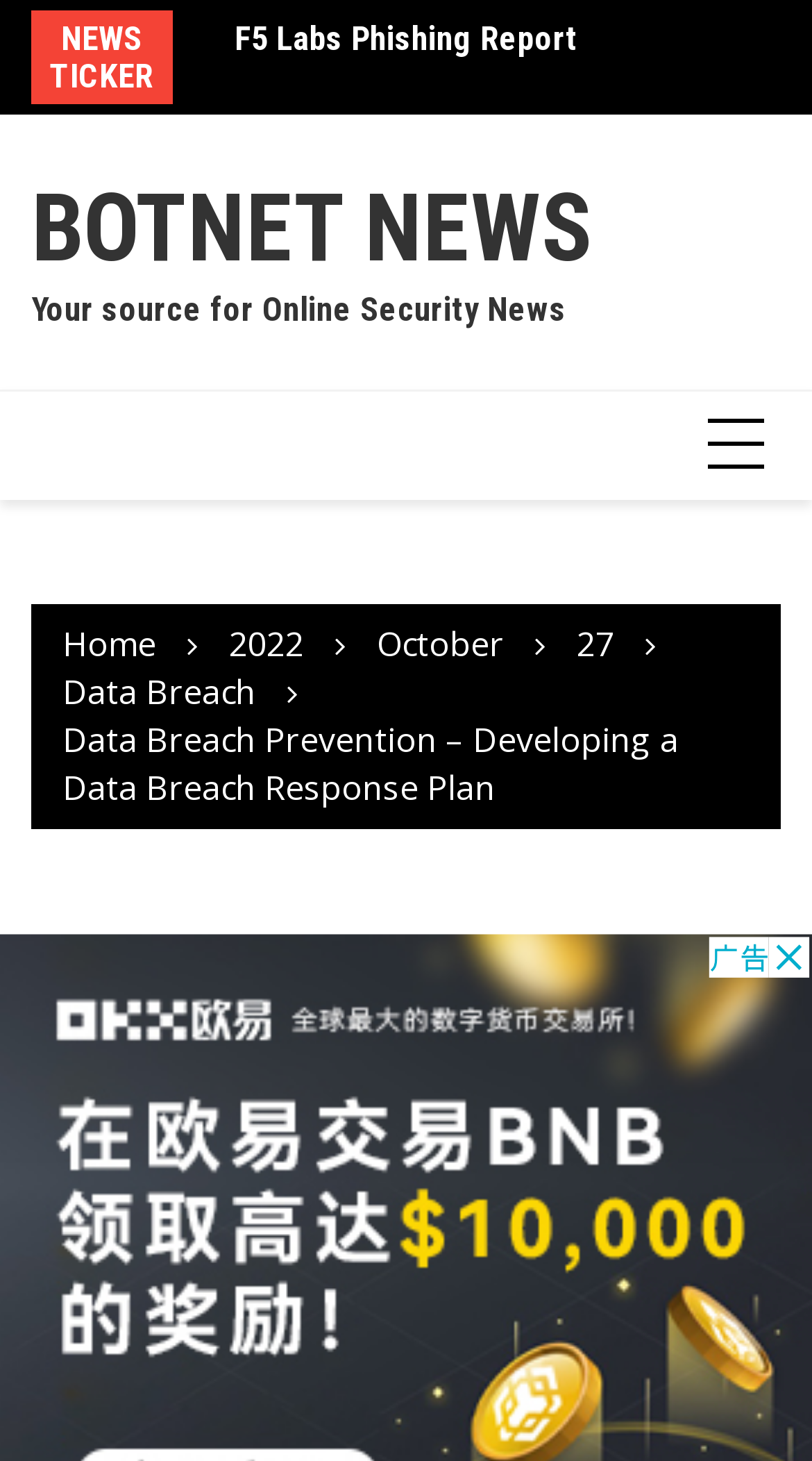How many links are there in the top navigation menu?
Answer the question with a thorough and detailed explanation.

I counted the number of link elements that are direct children of the element with the links 'Home', '2022', 'October', '27', and 'Data Breach'. There are 5 links in total.